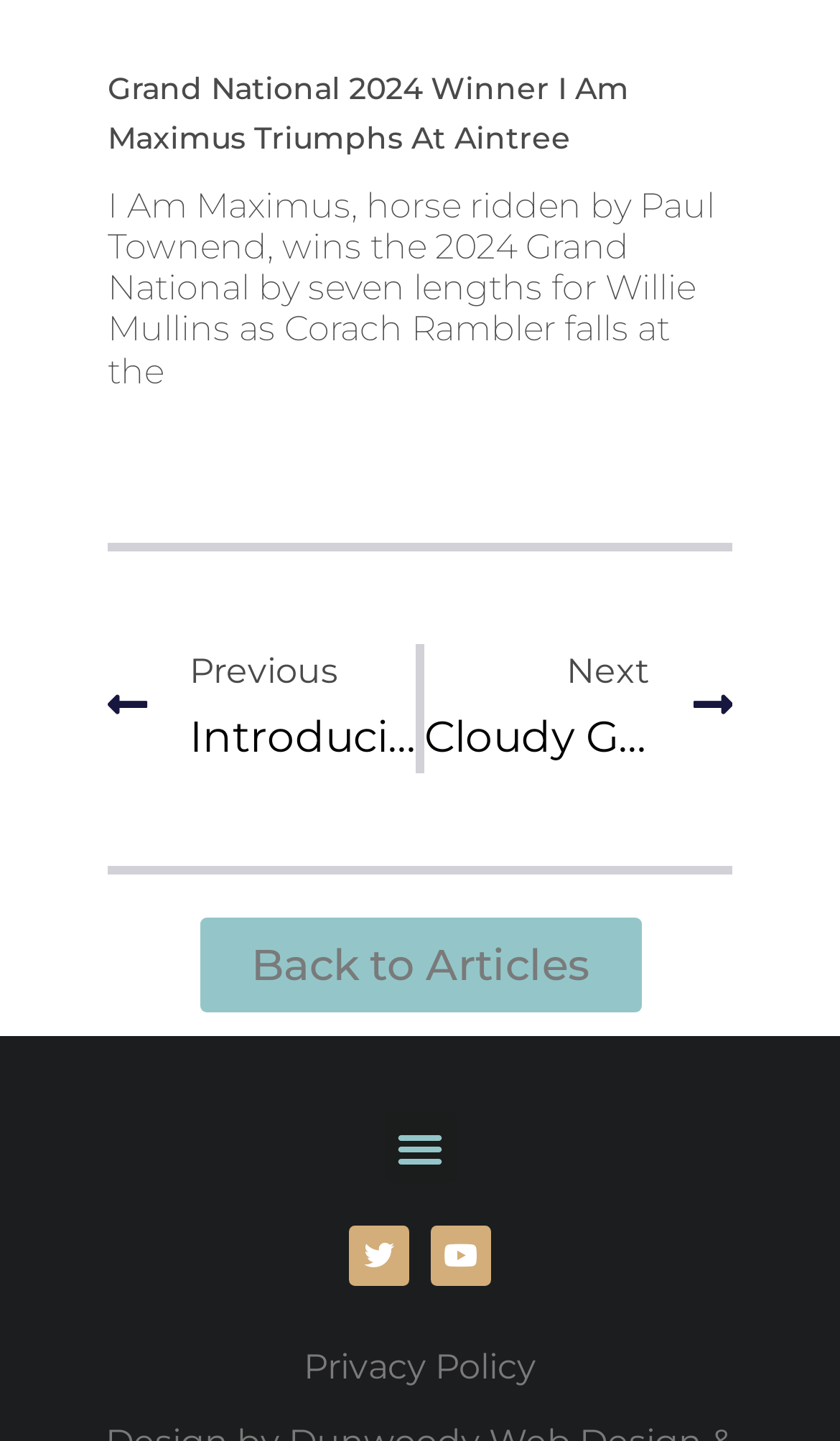Specify the bounding box coordinates (top-left x, top-left y, bottom-right x, bottom-right y) of the UI element in the screenshot that matches this description: Equipment

None